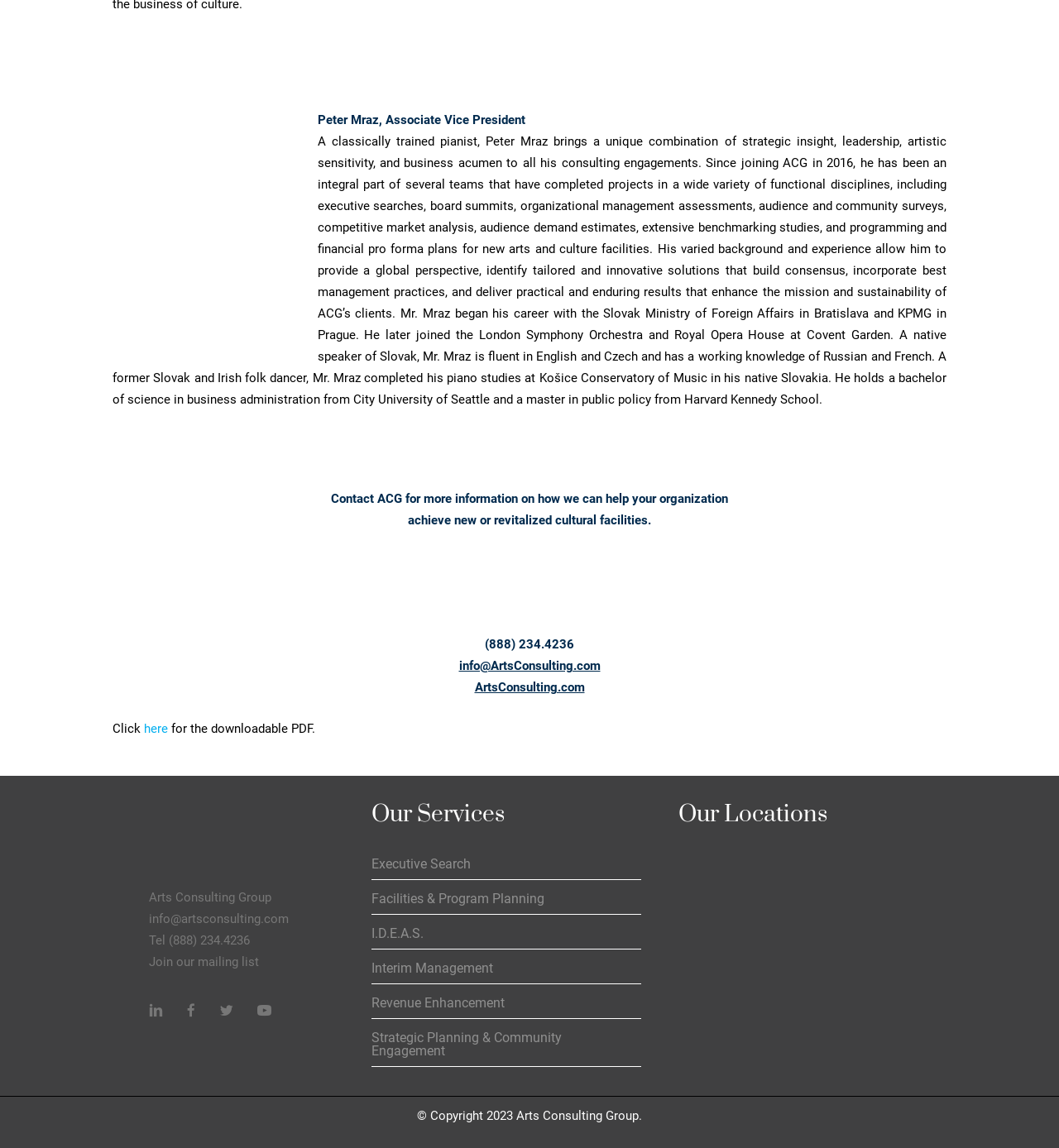Identify the bounding box coordinates for the region of the element that should be clicked to carry out the instruction: "Click the link to contact ACG for more information". The bounding box coordinates should be four float numbers between 0 and 1, i.e., [left, top, right, bottom].

[0.312, 0.428, 0.688, 0.441]